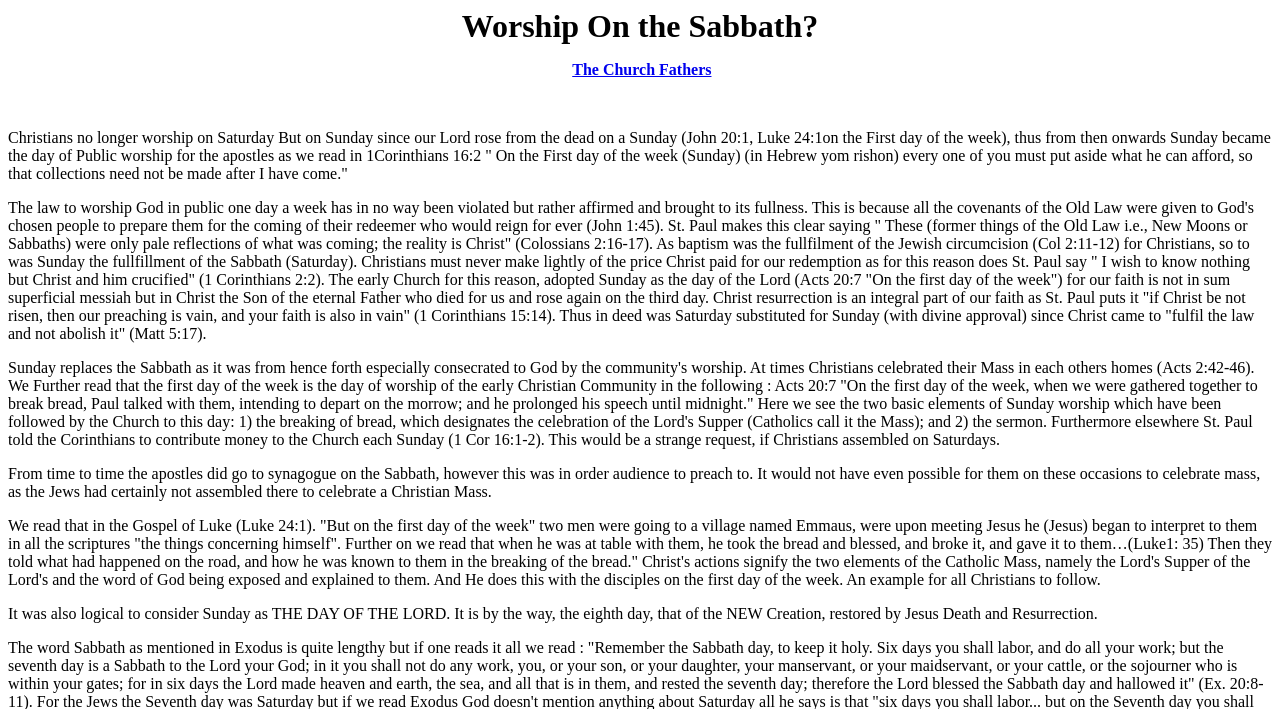Why did the apostles go to the synagogue on the Sabbath?
Provide a comprehensive and detailed answer to the question.

Based on the static text elements, the apostles went to the synagogue on the Sabbath in order to preach to the audience, not to celebrate a Christian Mass.